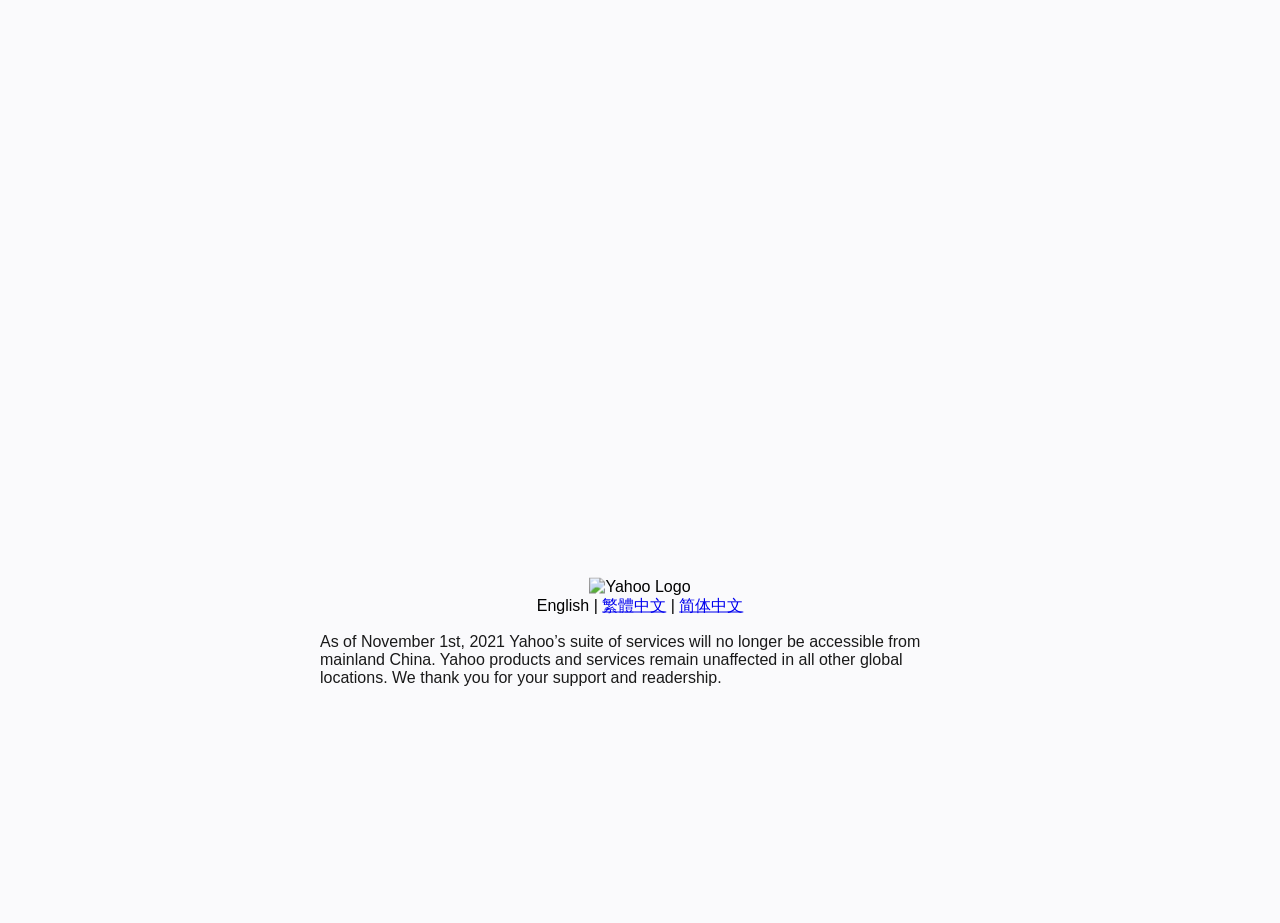Bounding box coordinates are specified in the format (top-left x, top-left y, bottom-right x, bottom-right y). All values are floating point numbers bounded between 0 and 1. Please provide the bounding box coordinate of the region this sentence describes: HOME

None